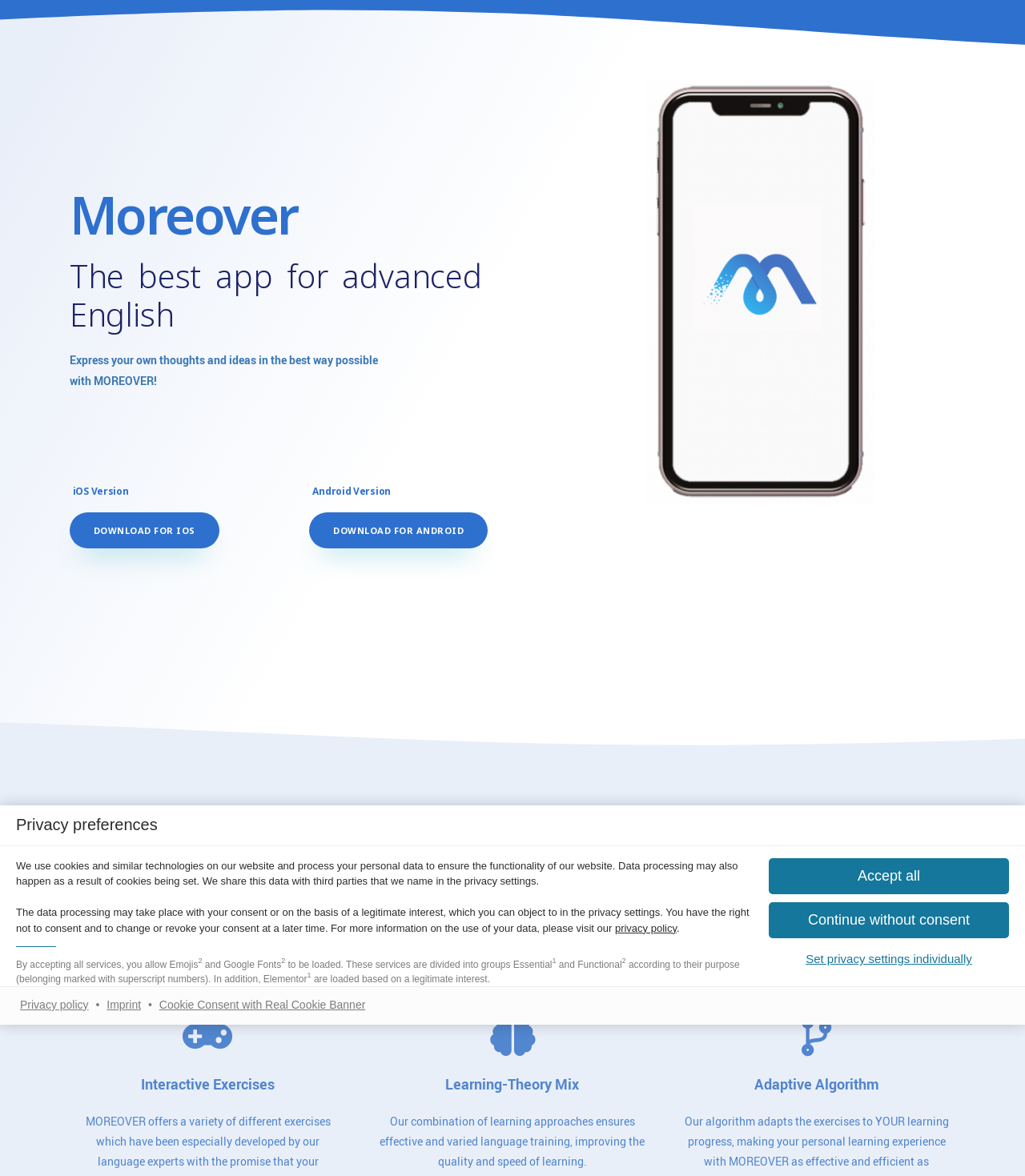What is the relationship between the 'MOREOVER' app and language training?
Refer to the image and provide a concise answer in one word or phrase.

Improving language skills